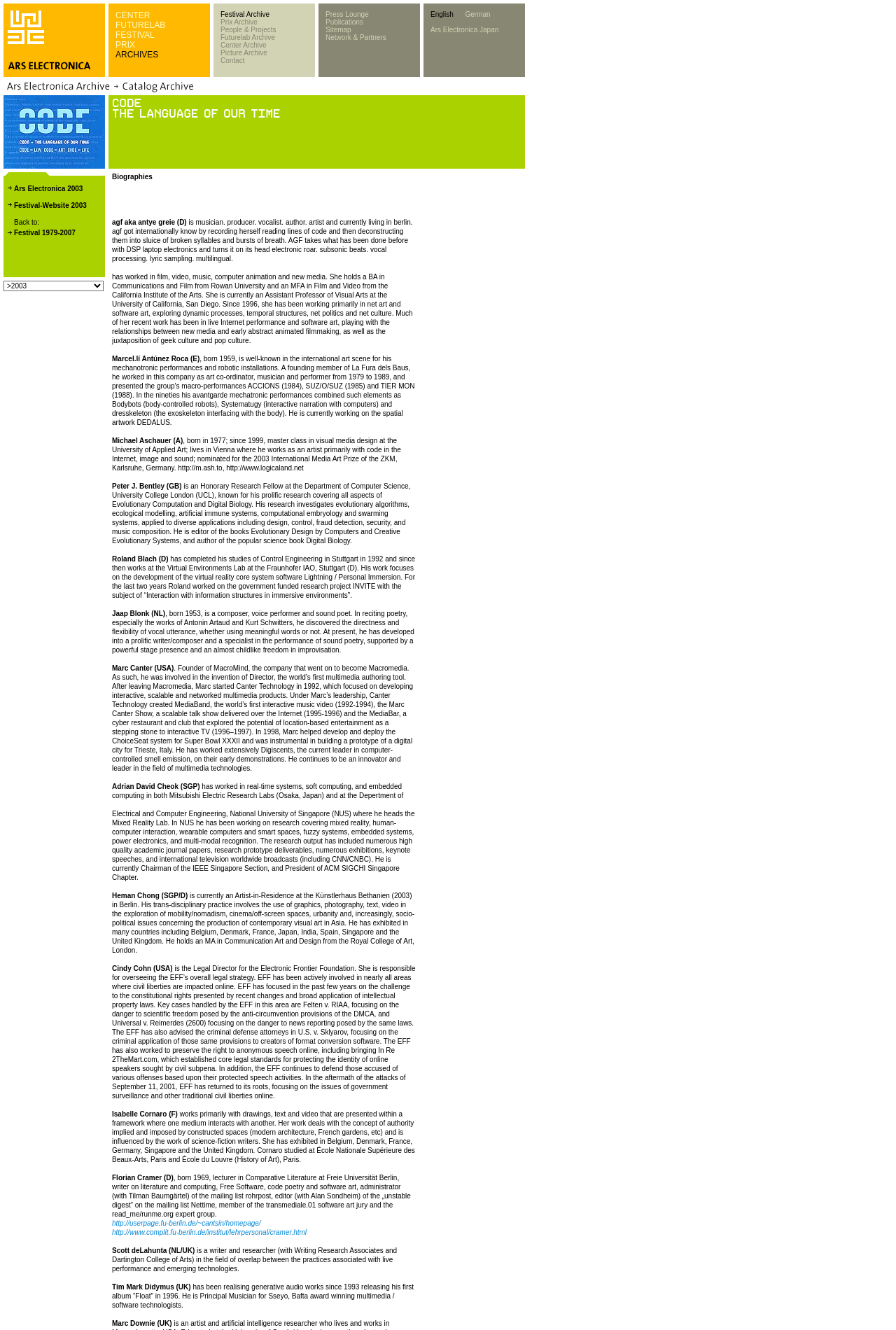Provide a thorough description of this webpage.

The webpage is divided into several sections, with a prominent header section at the top. The header section contains a series of images, links, and text elements, arranged in a table layout. There are several images scattered throughout the header section, some of which appear to be logos or icons.

On the left side of the header section, there is a series of links, including "CENTER", "FUTURELAB", "FESTIVAL", "PRIX", and "ARCHIVES". These links are arranged vertically, with a small gap between each link.

To the right of the links, there is a section of text that reads "Festival Archive Prix Archive People & Projects Futurelab Archive Center Archive Picture Archive Contact". This text is also a series of links, with each word or phrase separated by a small gap.

Further to the right, there is another section of text that reads "Press Lounge Publications Sitemap Network & Partners". Again, this text is a series of links, with each word or phrase separated by a small gap.

At the far right of the header section, there is a section of text that reads "English German Ars Electronica Japan". This text is also a series of links, with each word or phrase separated by a small gap.

Below the header section, there is a large image that spans the width of the page. The image appears to be a banner or a logo, and it takes up most of the vertical space on the page.

Below the image, there is a section of text and images that appears to be a navigation menu or a list of links. The text and images are arranged in a table layout, with several rows and columns. Each row contains a series of images and text elements, with some of the text elements being links.

Overall, the webpage has a complex layout with many different elements, including images, links, and text. The header section is particularly dense, with many different links and text elements arranged in a table layout.